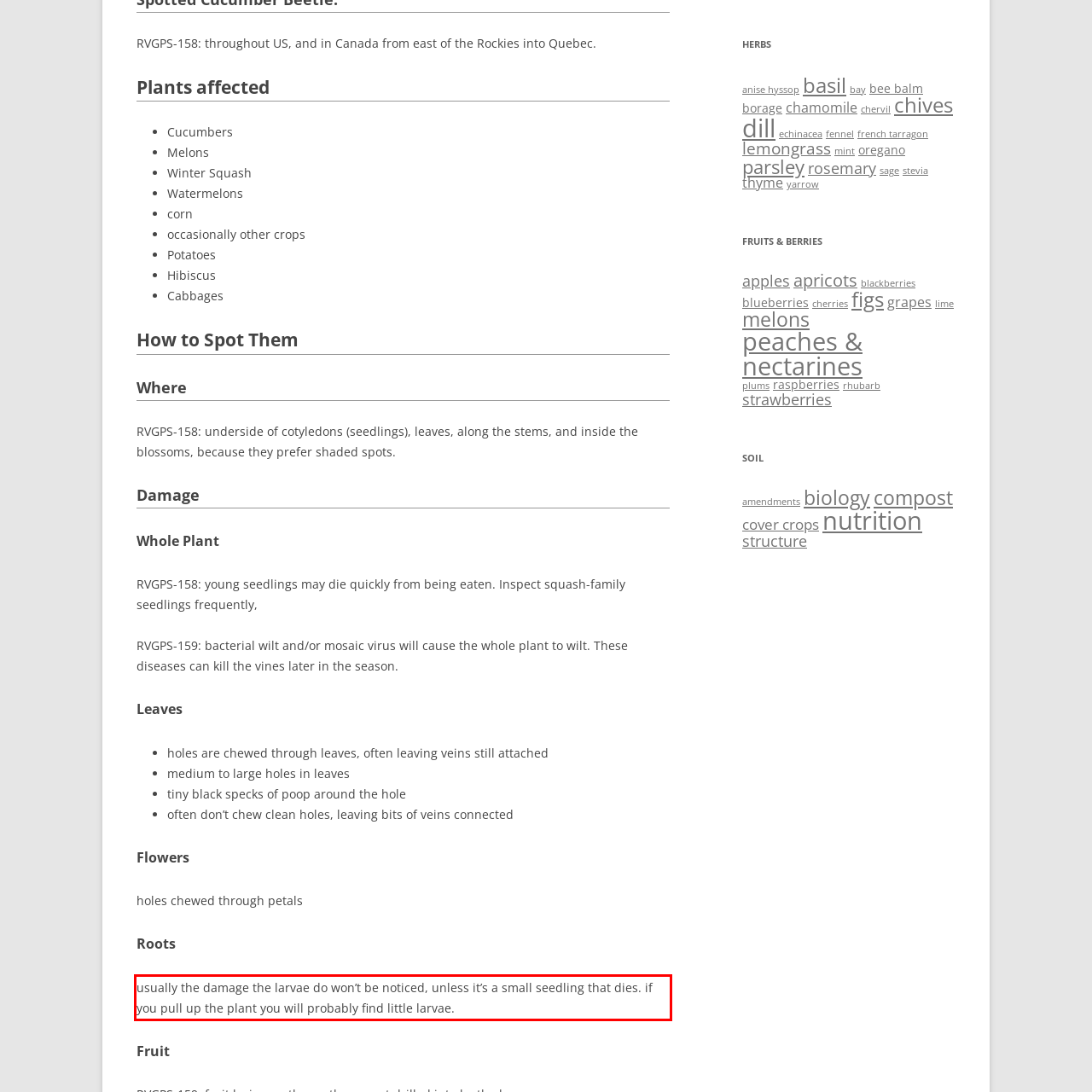With the given screenshot of a webpage, locate the red rectangle bounding box and extract the text content using OCR.

usually the damage the larvae do won’t be noticed, unless it’s a small seedling that dies. if you pull up the plant you will probably find little larvae.